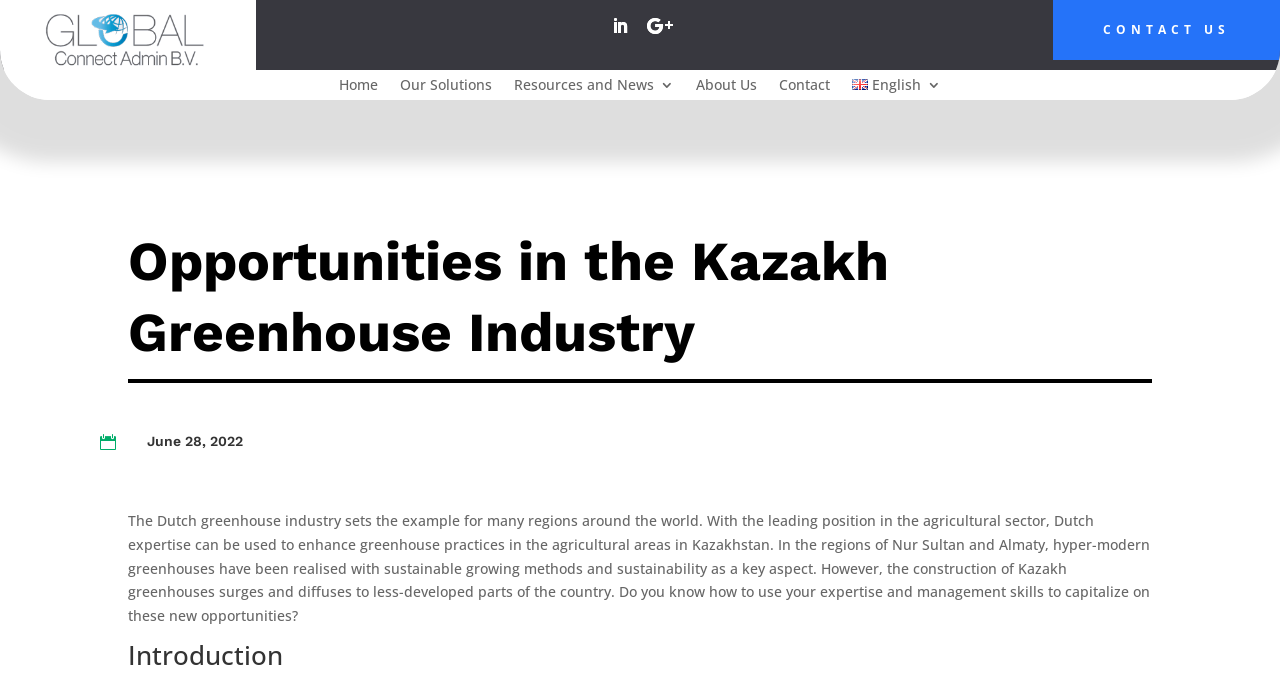Find the bounding box coordinates for the area that must be clicked to perform this action: "View the 'Resources and News' section".

[0.401, 0.114, 0.526, 0.147]